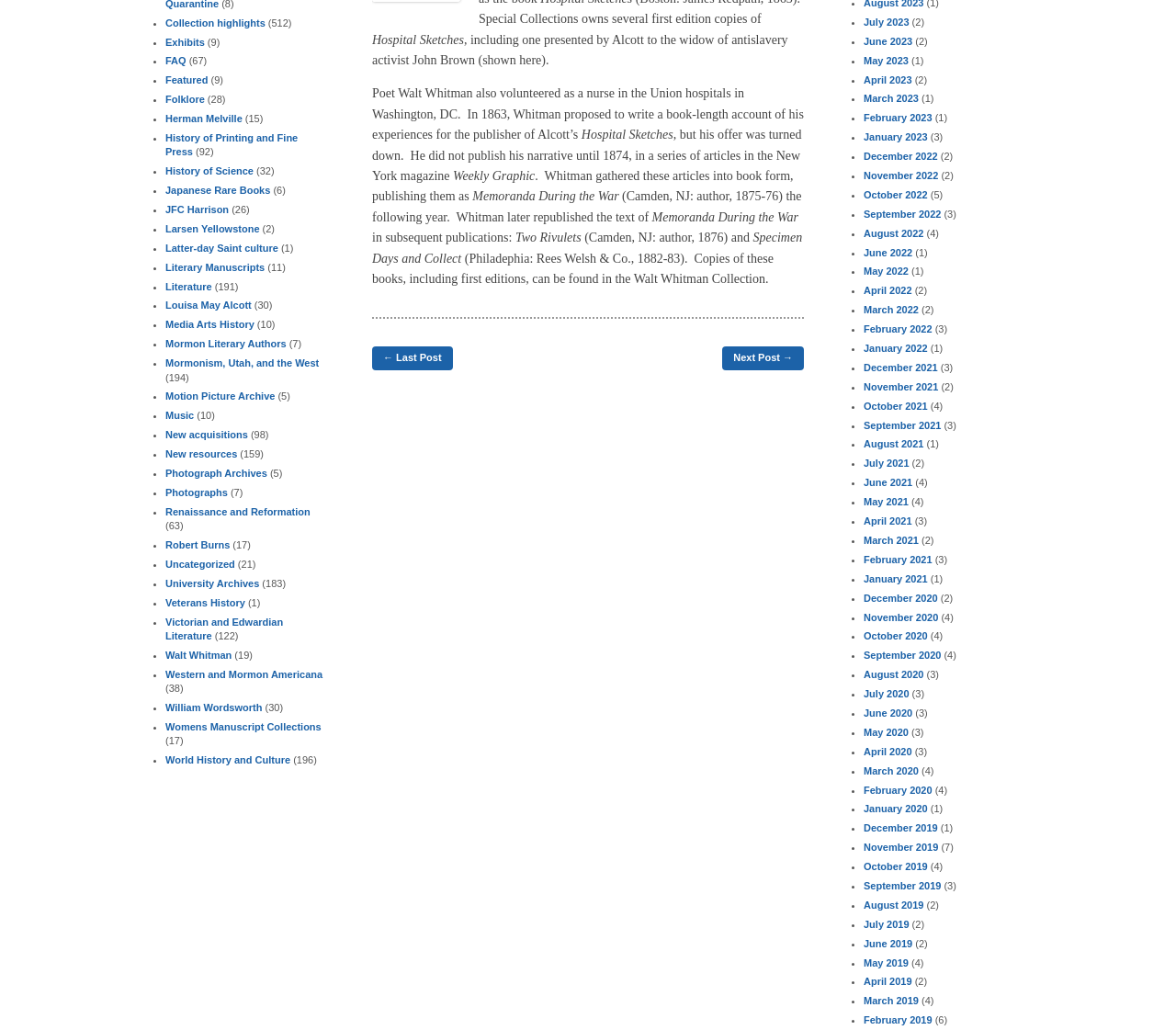Show the bounding box coordinates for the HTML element as described: "World History and Culture".

[0.141, 0.733, 0.247, 0.743]